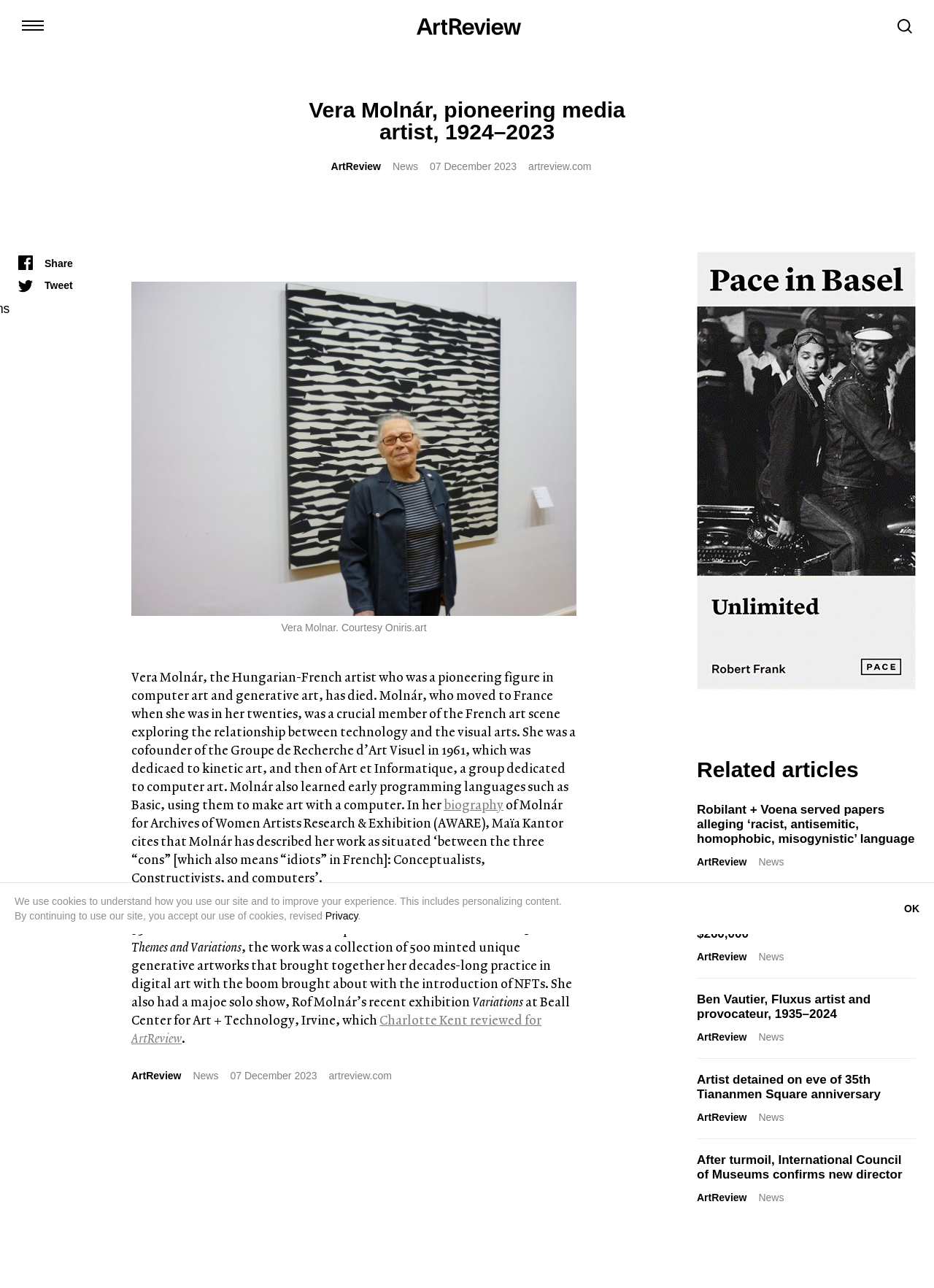Please find and generate the text of the main header of the webpage.

Vera Molnár, pioneering media artist, 1924–2023